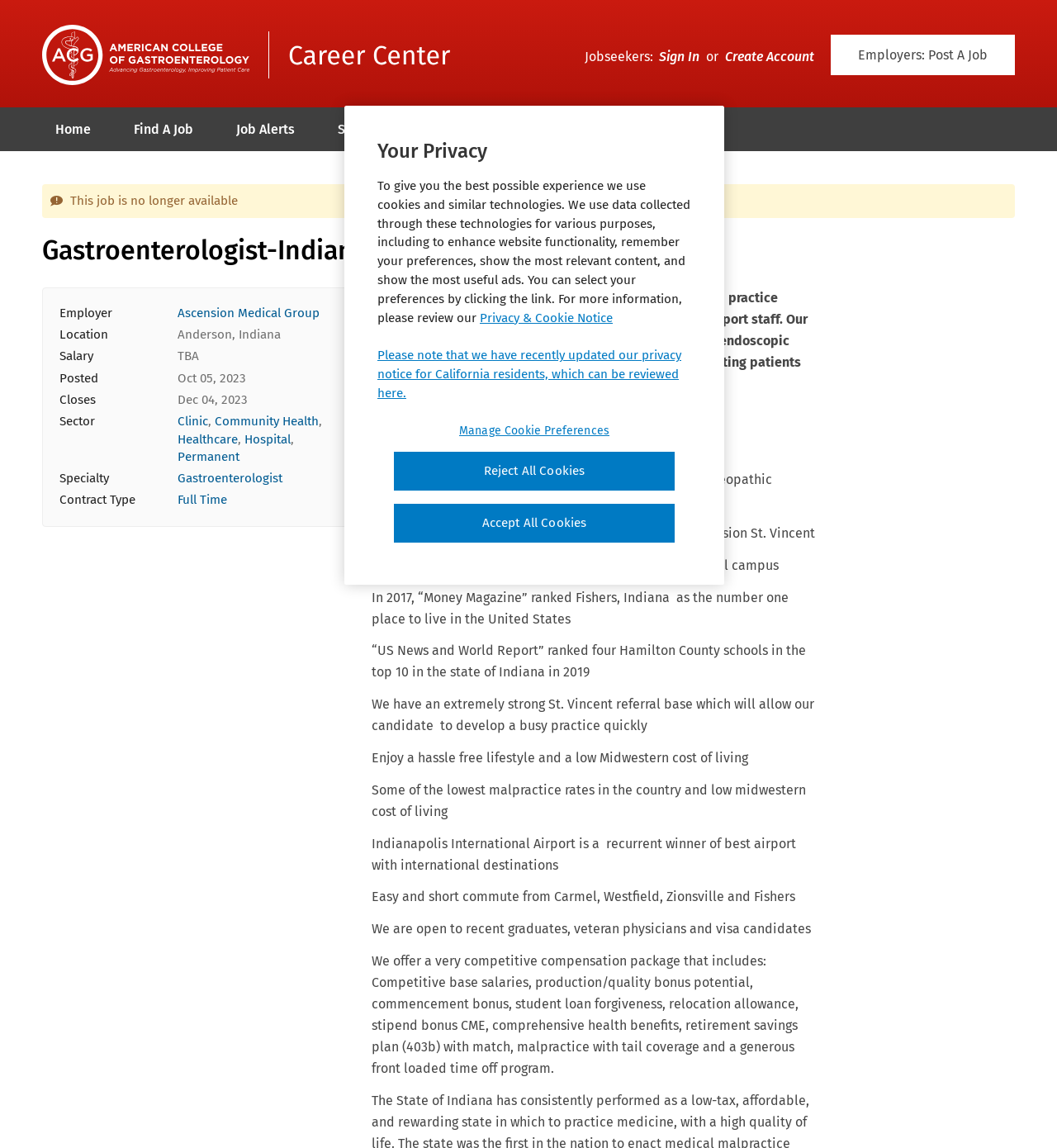What is the job title of the current job posting?
Look at the image and respond with a one-word or short-phrase answer.

Gastroenterologist-Indiana